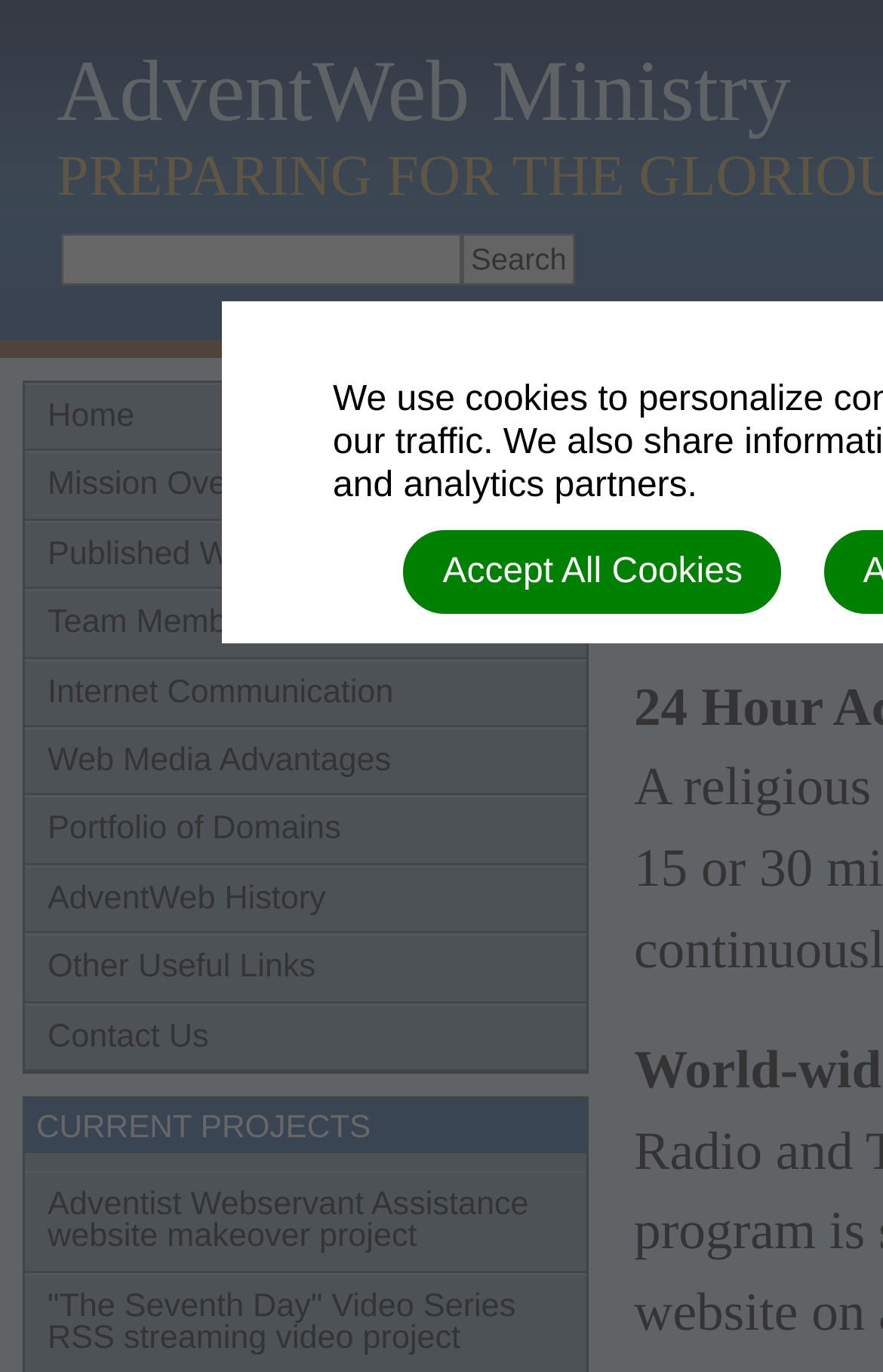Determine the bounding box coordinates in the format (top-left x, top-left y, bottom-right x, bottom-right y). Ensure all values are floating point numbers between 0 and 1. Identify the bounding box of the UI element described by: Internet Communication

[0.028, 0.48, 0.664, 0.53]